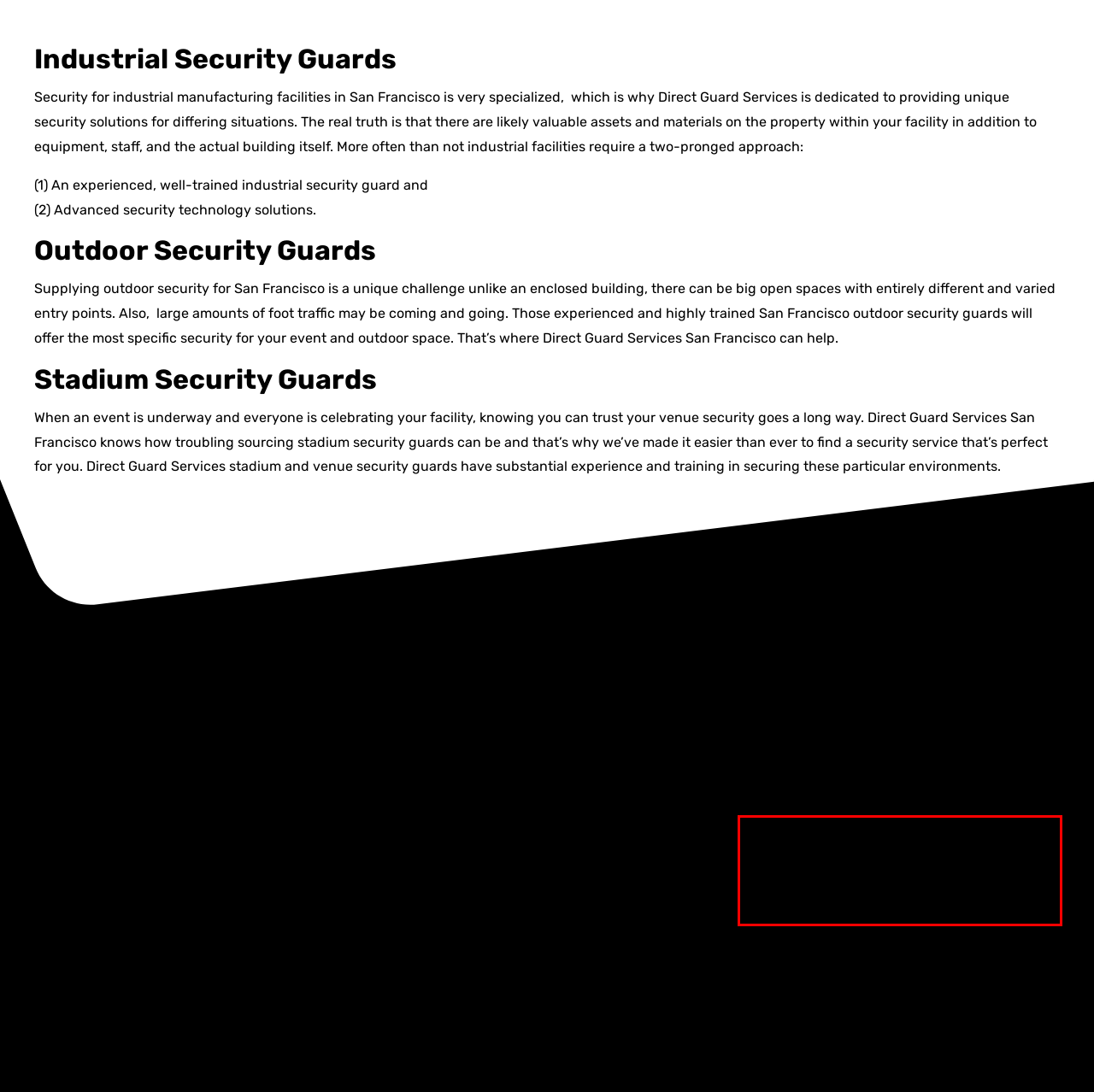Examine the webpage screenshot and use OCR to obtain the text inside the red bounding box.

Direct Guard Services has changed and grown with the present requirements in the security market. Our team here at Direct Guard Services is pleased to have more than 10 years of combined expertise in the security industry.